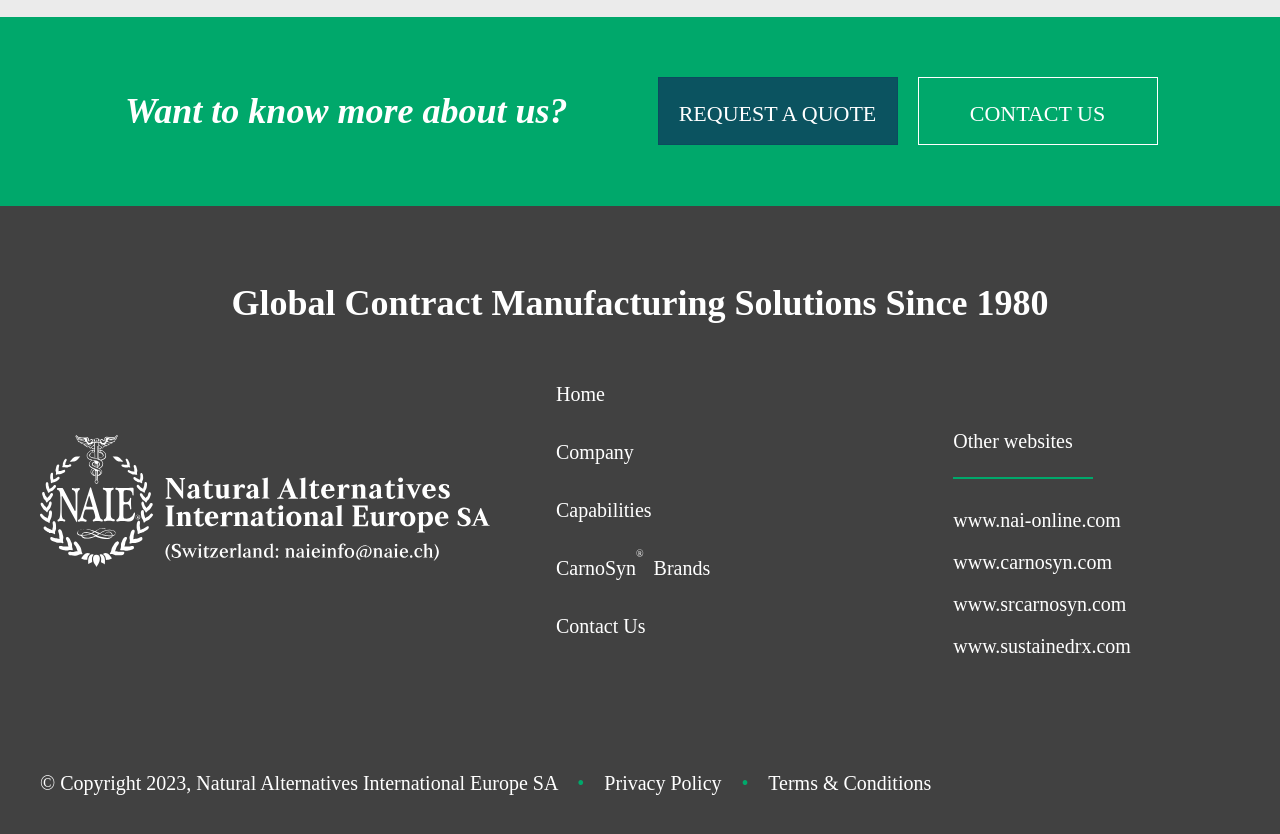Find the bounding box coordinates of the element I should click to carry out the following instruction: "Click on Privacy Policy".

[0.472, 0.926, 0.564, 0.953]